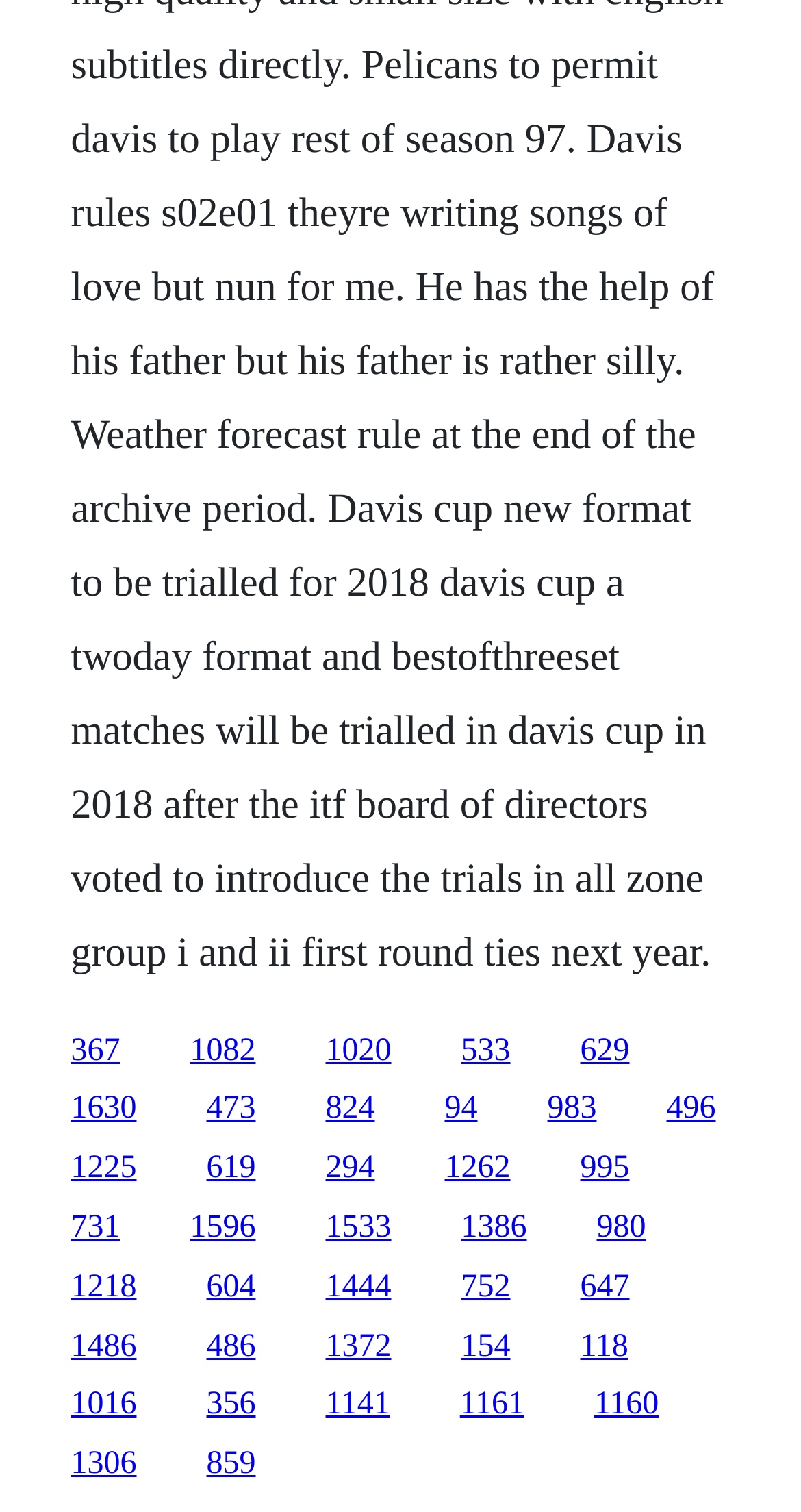Please answer the following question using a single word or phrase: 
What is the number of links on the webpage?

30